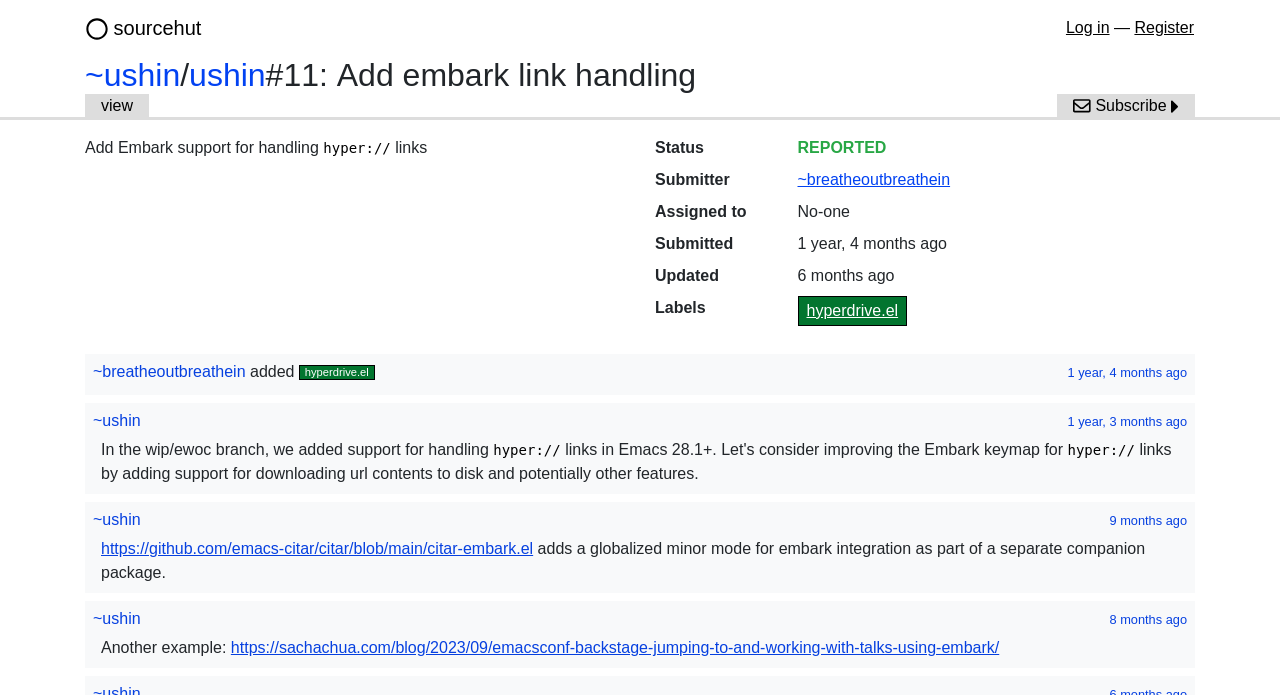Detail the various sections and features of the webpage.

This webpage appears to be a task or issue tracking page, specifically for a project related to Embark link handling. At the top, there is a heading that reads "~ushin/ushin#11: Add embark link handling — sourcehut todo". Below this heading, there are three links: "sourcehut", "Log in", and "Register", which are positioned at the top-right corner of the page.

The main content of the page is divided into sections, each with a heading that indicates the author and timestamp of the update. The first section has a heading that reads "~ushin/ ushin #11: Add embark link handling" and contains a link to "view" and "Subscribe" at the top-right corner. Below this, there is a description list that provides information about the task, including its status, submitter, assigned person, and timestamps for submission and updates.

The subsequent sections have headings that indicate updates made by different users, including "~breatheoutbreathein" and "~ushin", with timestamps ranging from 1 year, 4 months ago to 8 months ago. Each section contains a description list with similar information about the task, as well as blockquotes that provide additional context or explanations.

Throughout the page, there are links to external resources, such as GitHub repositories and blog posts, which provide more information about the project and its related components. Overall, the page appears to be a collaborative workspace for tracking and discussing the development of Embark link handling.